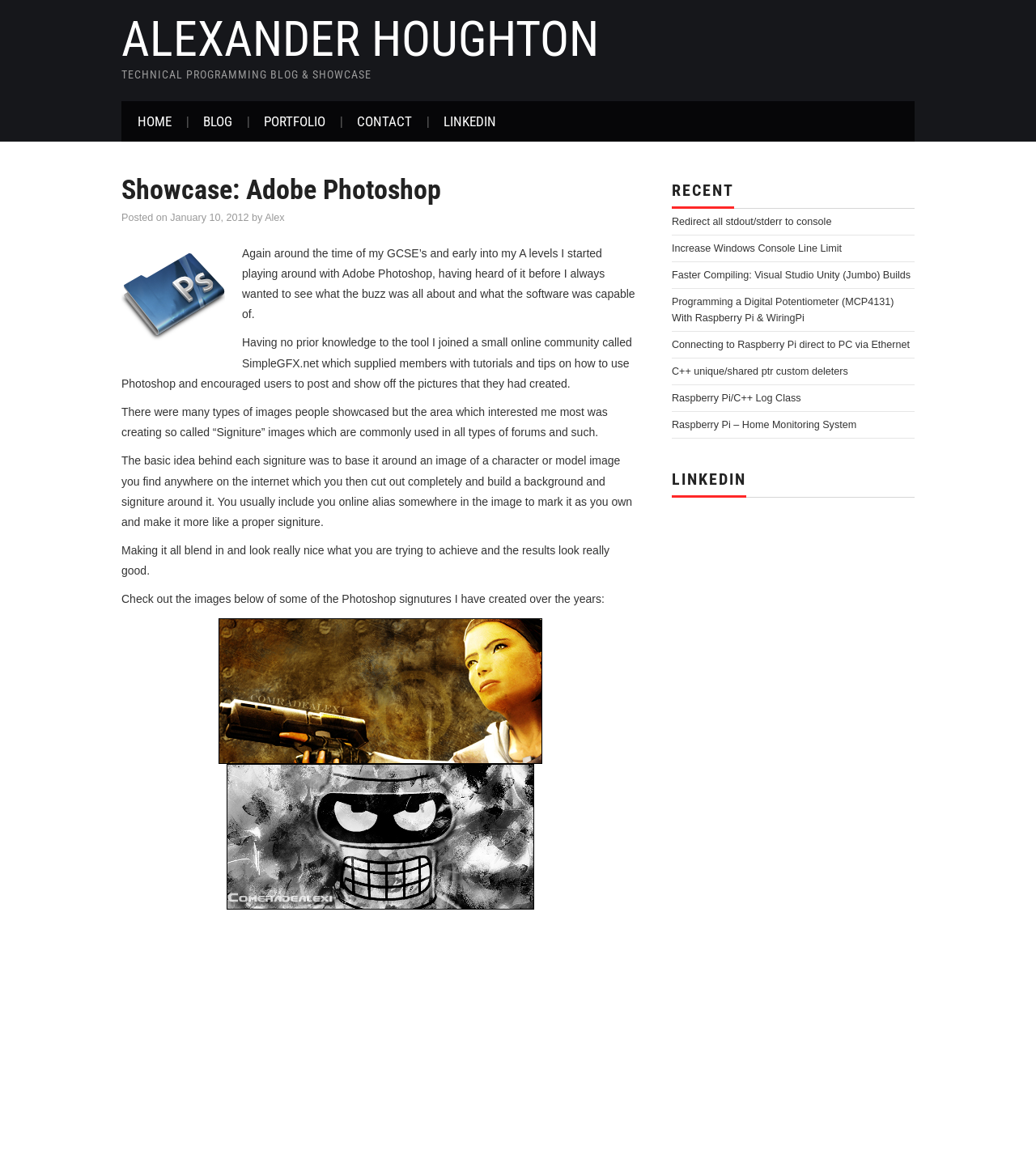Predict the bounding box coordinates of the area that should be clicked to accomplish the following instruction: "View the 'Showcase: Adobe Photoshop' heading". The bounding box coordinates should consist of four float numbers between 0 and 1, i.e., [left, top, right, bottom].

[0.117, 0.151, 0.578, 0.179]